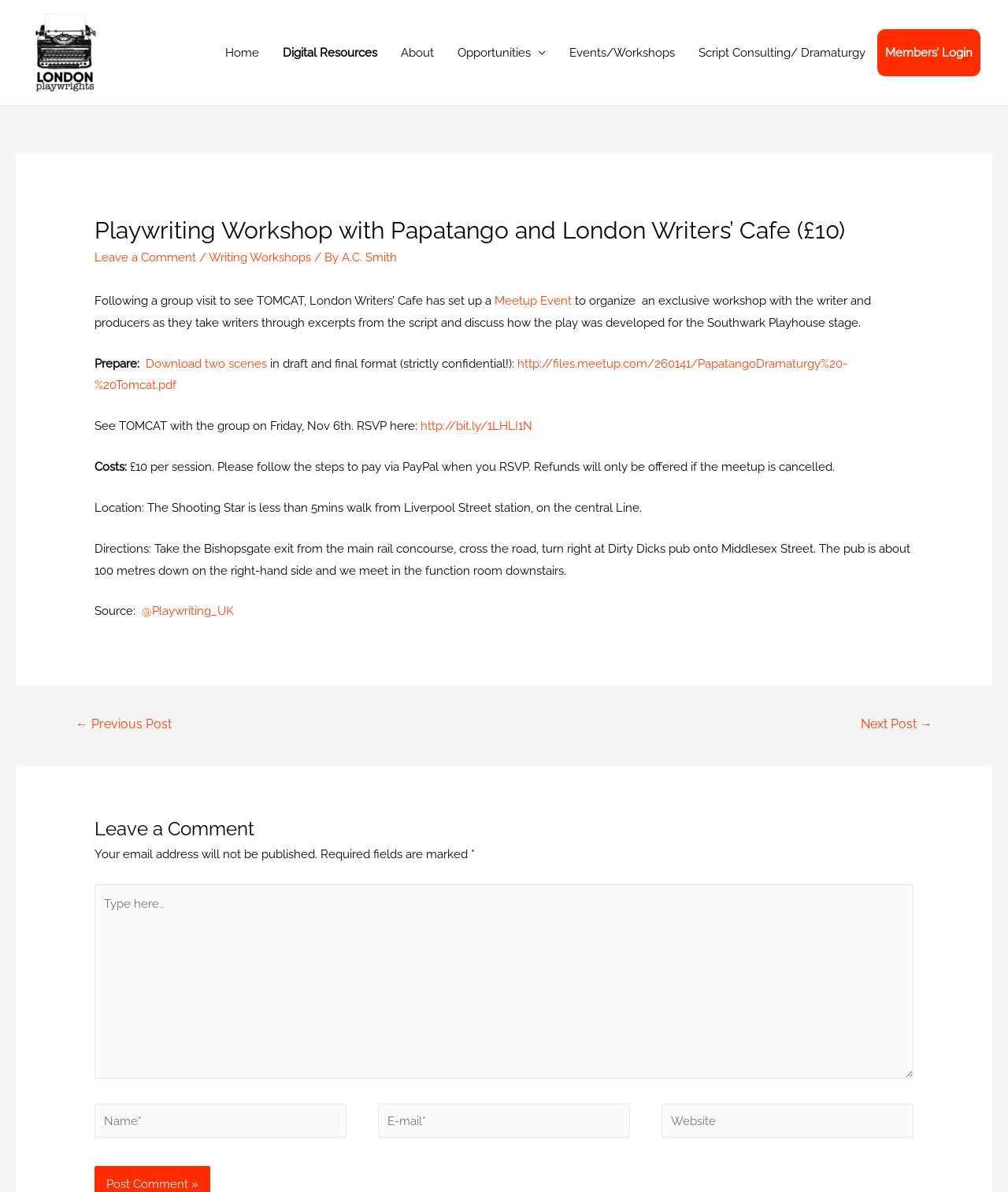Determine the bounding box coordinates for the area you should click to complete the following instruction: "Visit the podcast page".

None